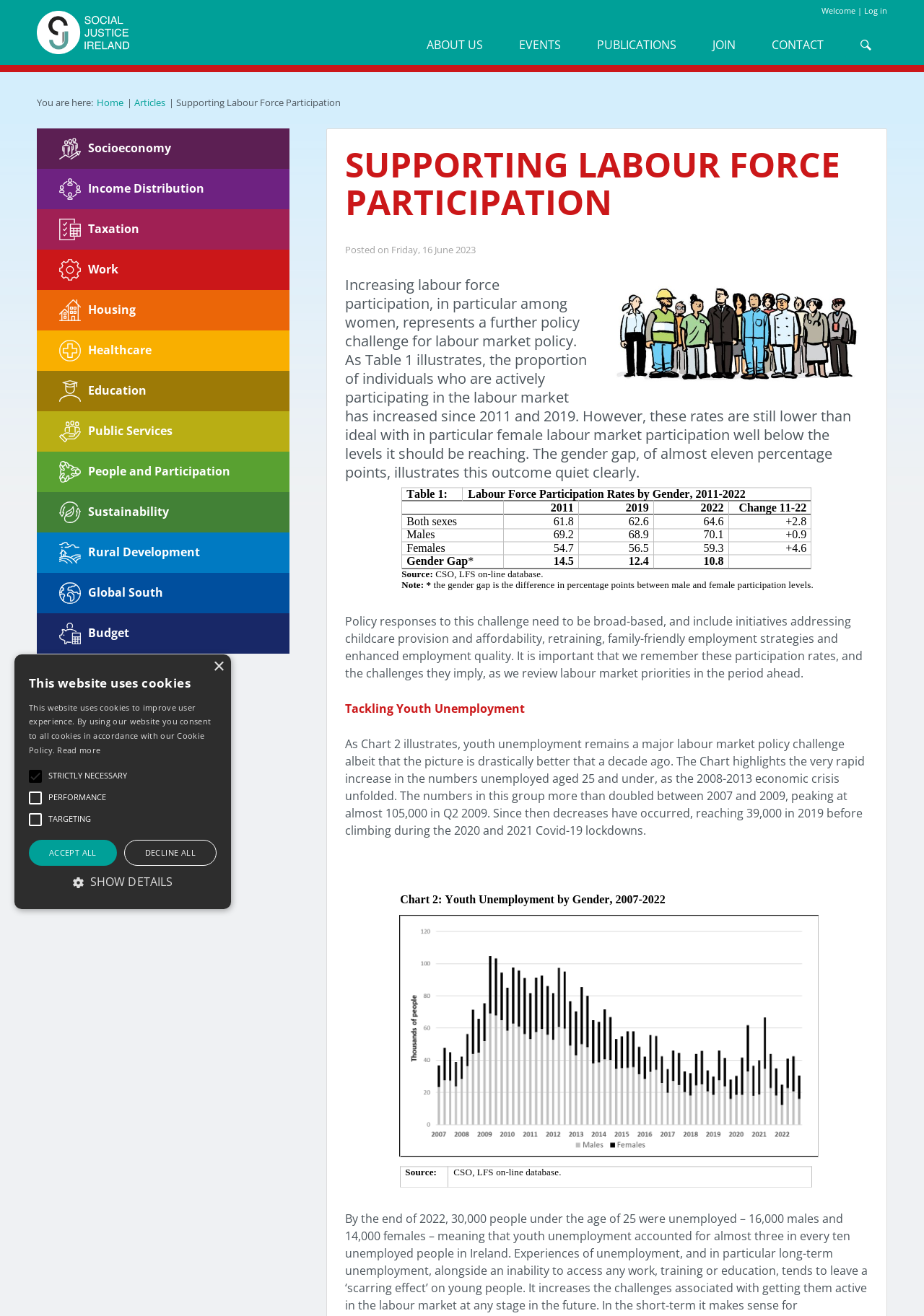Locate the bounding box coordinates of the clickable area to execute the instruction: "Go to the 'ABOUT US' page". Provide the coordinates as four float numbers between 0 and 1, represented as [left, top, right, bottom].

[0.446, 0.024, 0.538, 0.044]